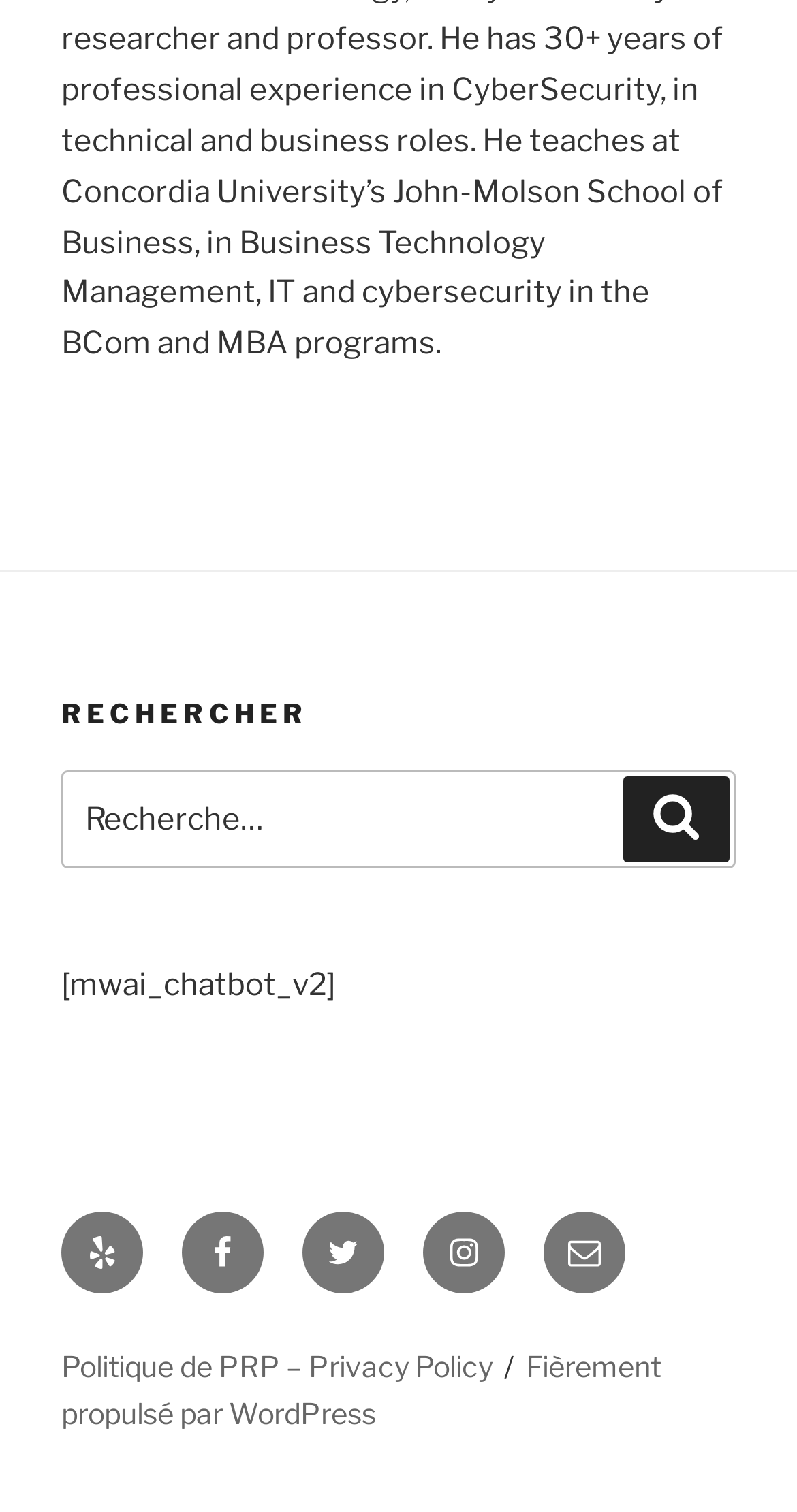How many links are available in the footer section?
Please respond to the question with a detailed and informative answer.

The footer section contains links to social media platforms, as well as links to the 'Politique de PRP – Privacy Policy' and 'Fièrement propulsé par WordPress' pages. There are six links in total.